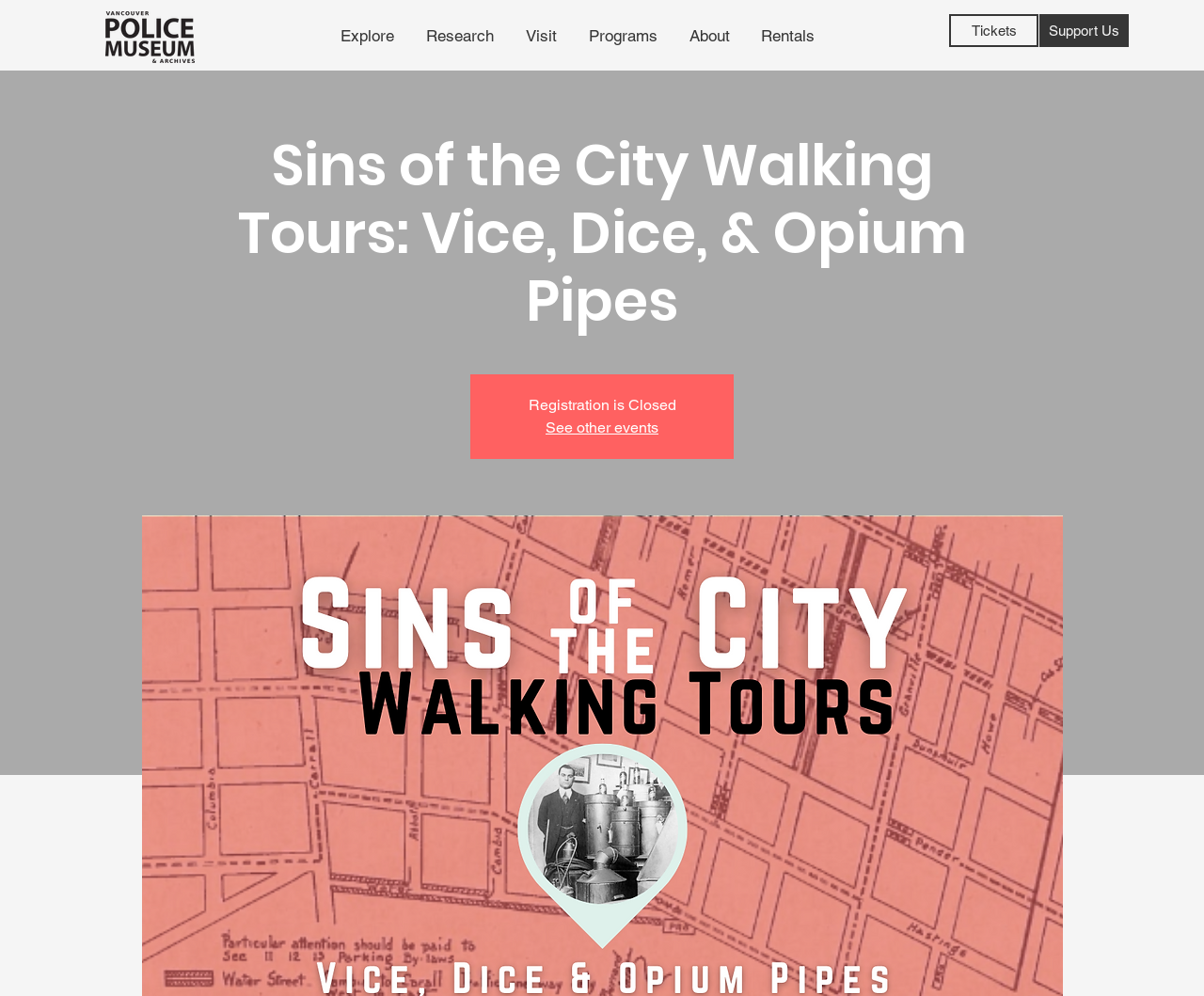Can you find the bounding box coordinates for the element that needs to be clicked to execute this instruction: "Buy tickets"? The coordinates should be given as four float numbers between 0 and 1, i.e., [left, top, right, bottom].

[0.788, 0.014, 0.862, 0.047]